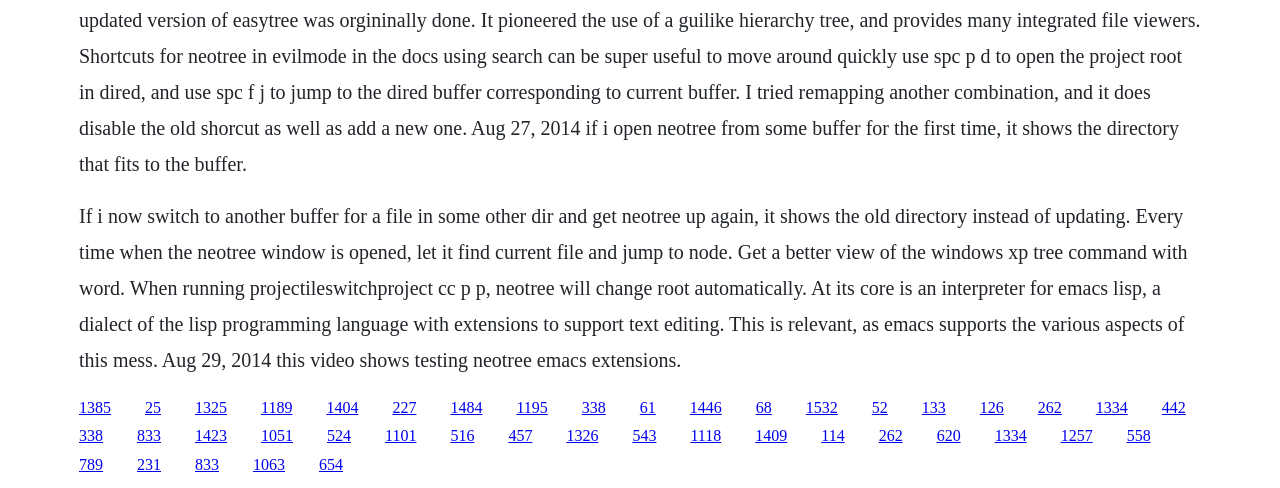Determine the bounding box coordinates for the element that should be clicked to follow this instruction: "Click the link '1325'". The coordinates should be given as four float numbers between 0 and 1, in the format [left, top, right, bottom].

[0.152, 0.817, 0.177, 0.852]